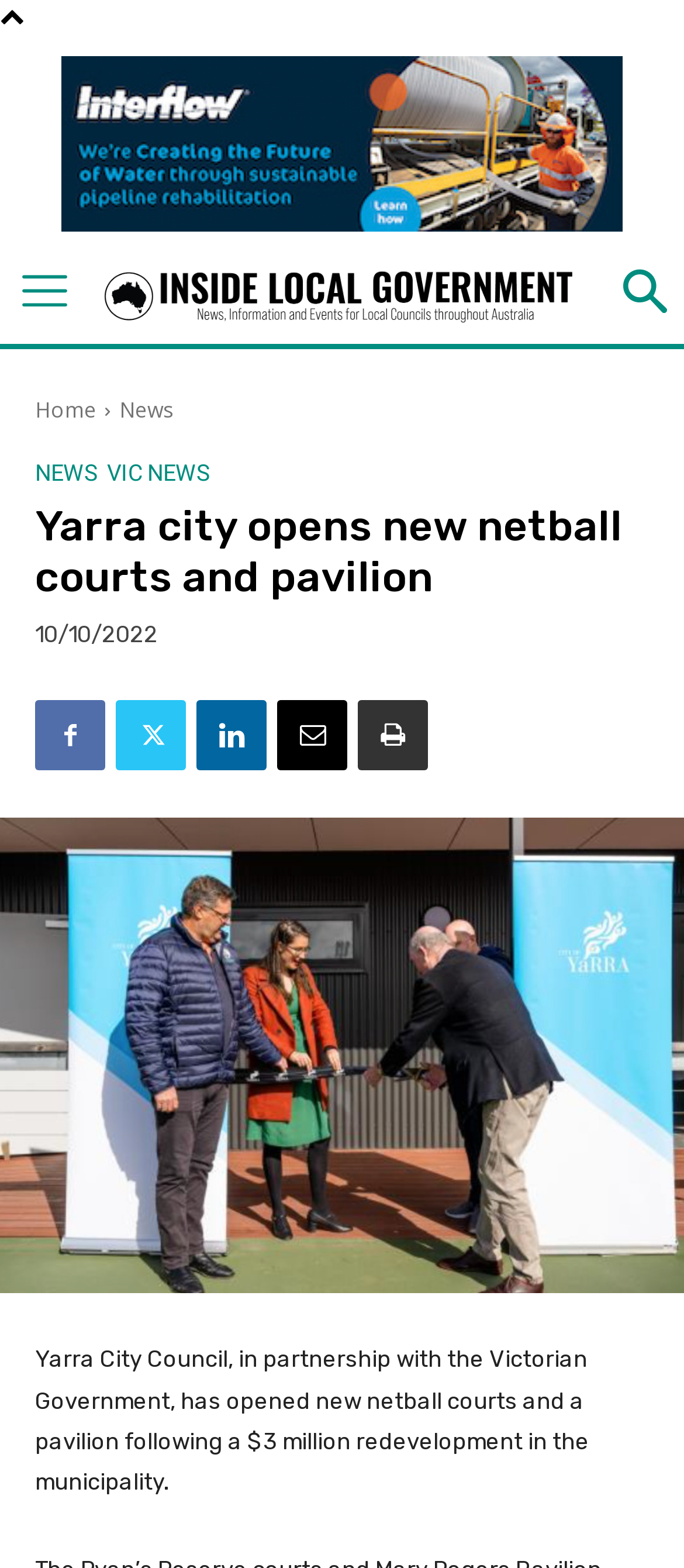How much did the redevelopment cost?
Using the information from the image, give a concise answer in one word or a short phrase.

$3 million